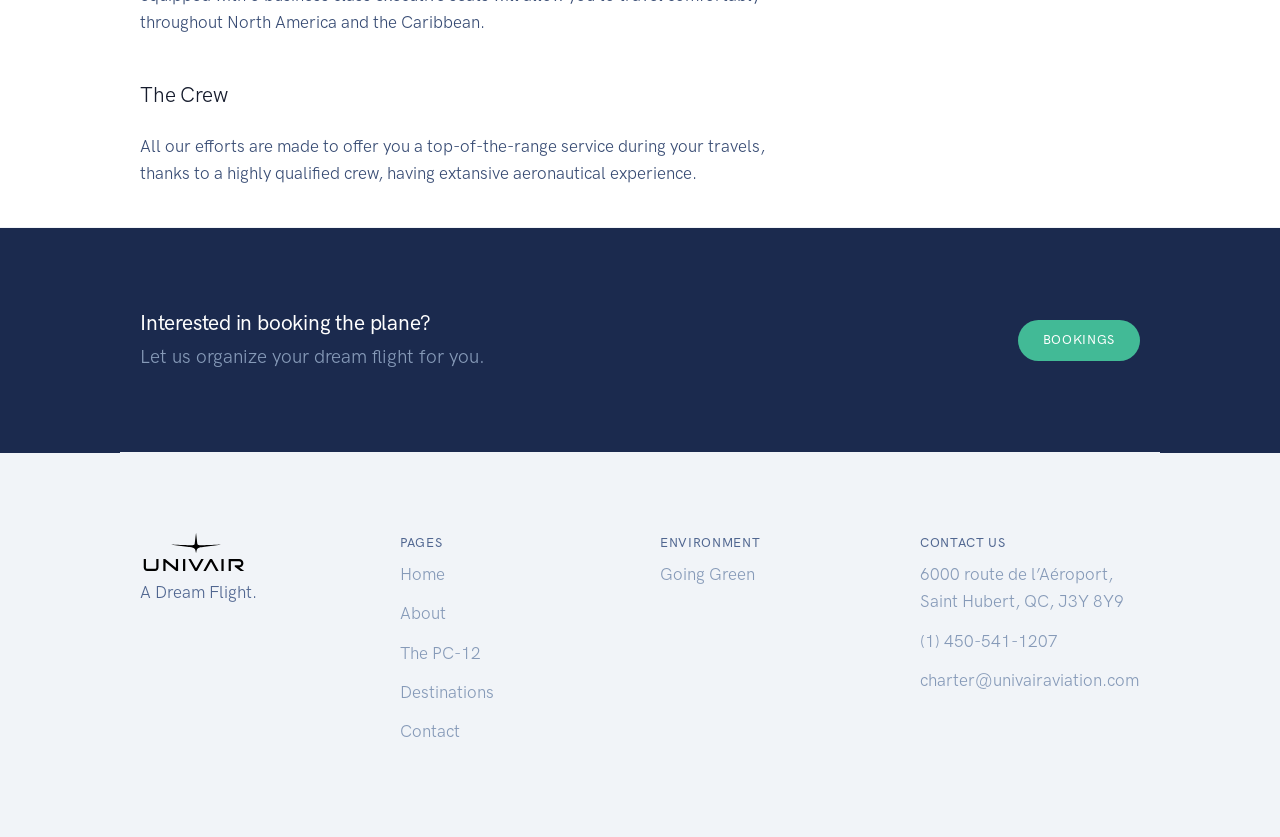What is the name of the crew?
Please provide a detailed answer to the question.

The heading 'The Crew' is located at the top of the webpage, indicating that the section is about the crew of the aviation company.